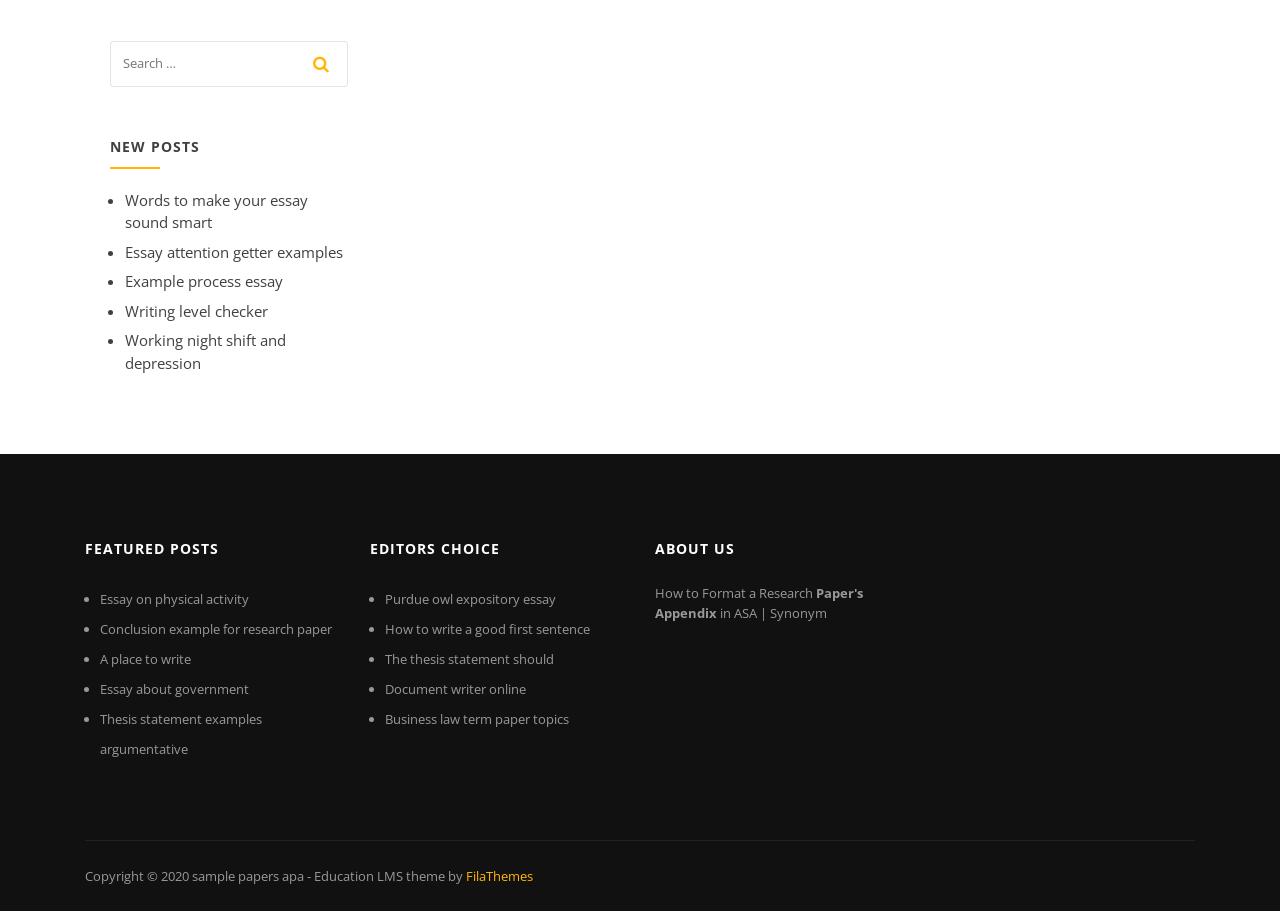What is the topic of the first post under 'NEW POSTS'?
Using the image, provide a concise answer in one word or a short phrase.

Essay writing